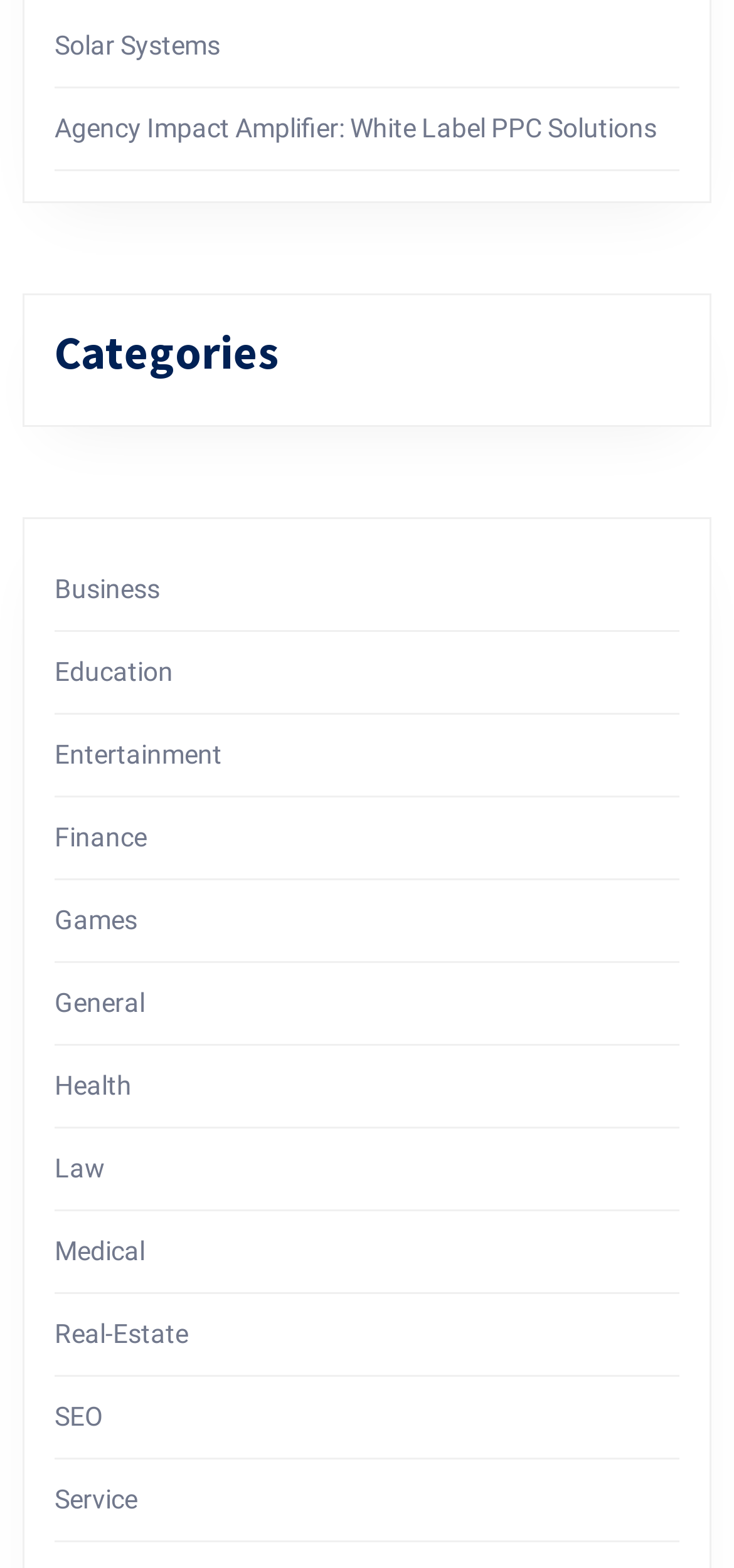Please identify the bounding box coordinates of the clickable region that I should interact with to perform the following instruction: "Explore Finance options". The coordinates should be expressed as four float numbers between 0 and 1, i.e., [left, top, right, bottom].

[0.074, 0.525, 0.2, 0.544]